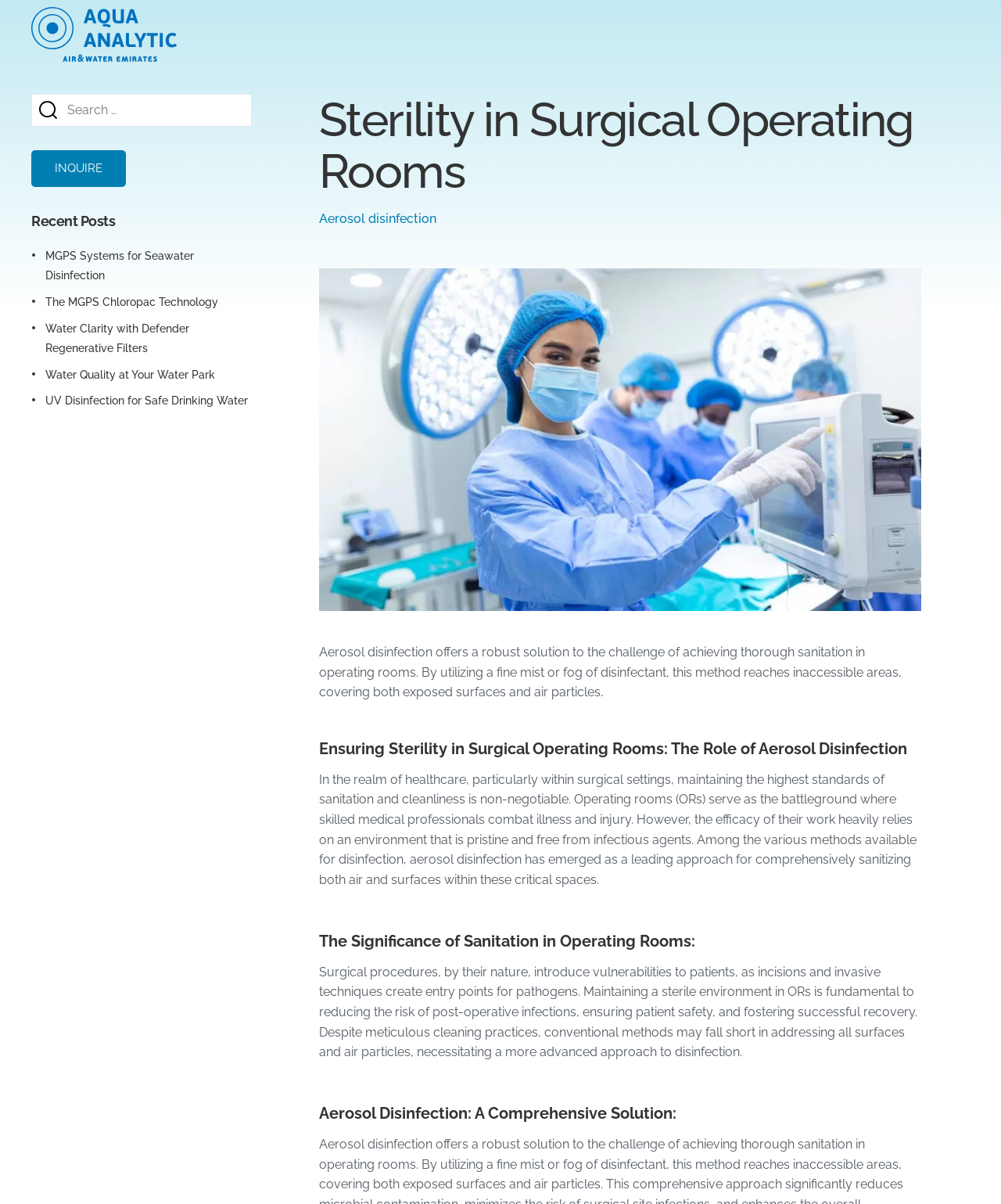Answer the question with a brief word or phrase:
What is the purpose of aerosol disinfection?

Sanitation in operating rooms